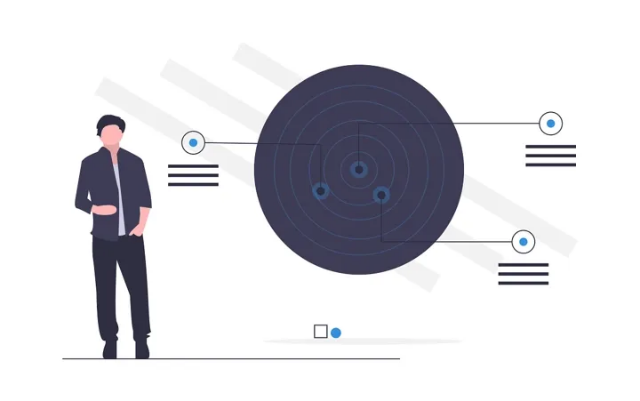Explain the image in a detailed way.

The image illustrates a person standing next to a large circular graphic that visually represents metrics related to success, likely reflecting themes from the ScrumGenius platform. To the left of the individual, a series of lines or bars may symbolize key performance indicators or data points, while the circular graphic at the center features concentric circles with dots, suggesting a focus on achieving specific goals or tracking progress. This composition emphasizes the importance of monitoring team dynamics and individual contributions in a collaborative work environment, aligning with the principles of productivity and efficiency promoted by frameworks like Scrum. Overall, the image encapsulates the integration of quantitative analysis in team management and the benefits of structured goal-setting.